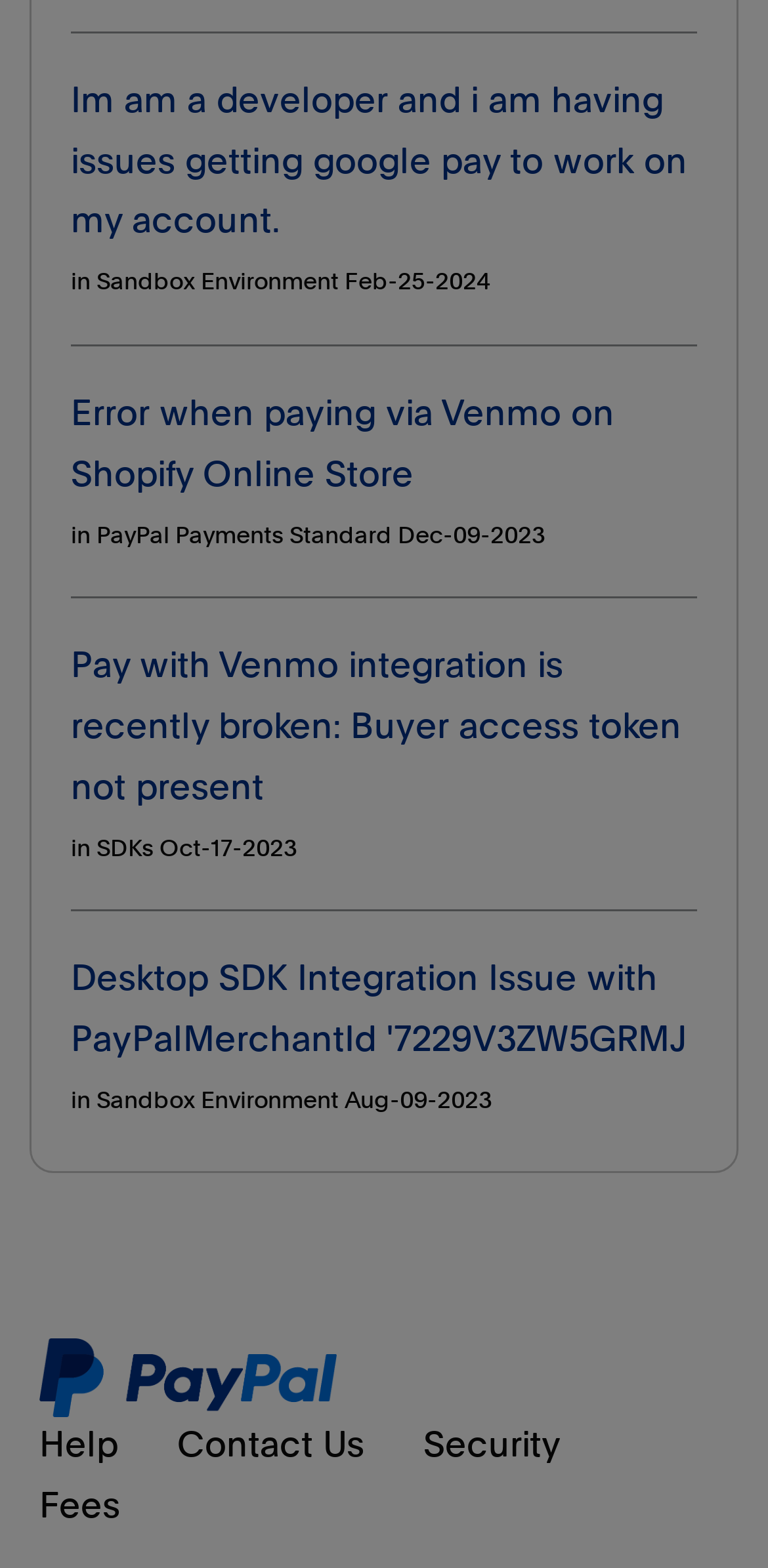Determine the coordinates of the bounding box for the clickable area needed to execute this instruction: "Click on the 'Im am a developer and i am having issues getting google pay to work on my account.' link".

[0.092, 0.054, 0.895, 0.154]